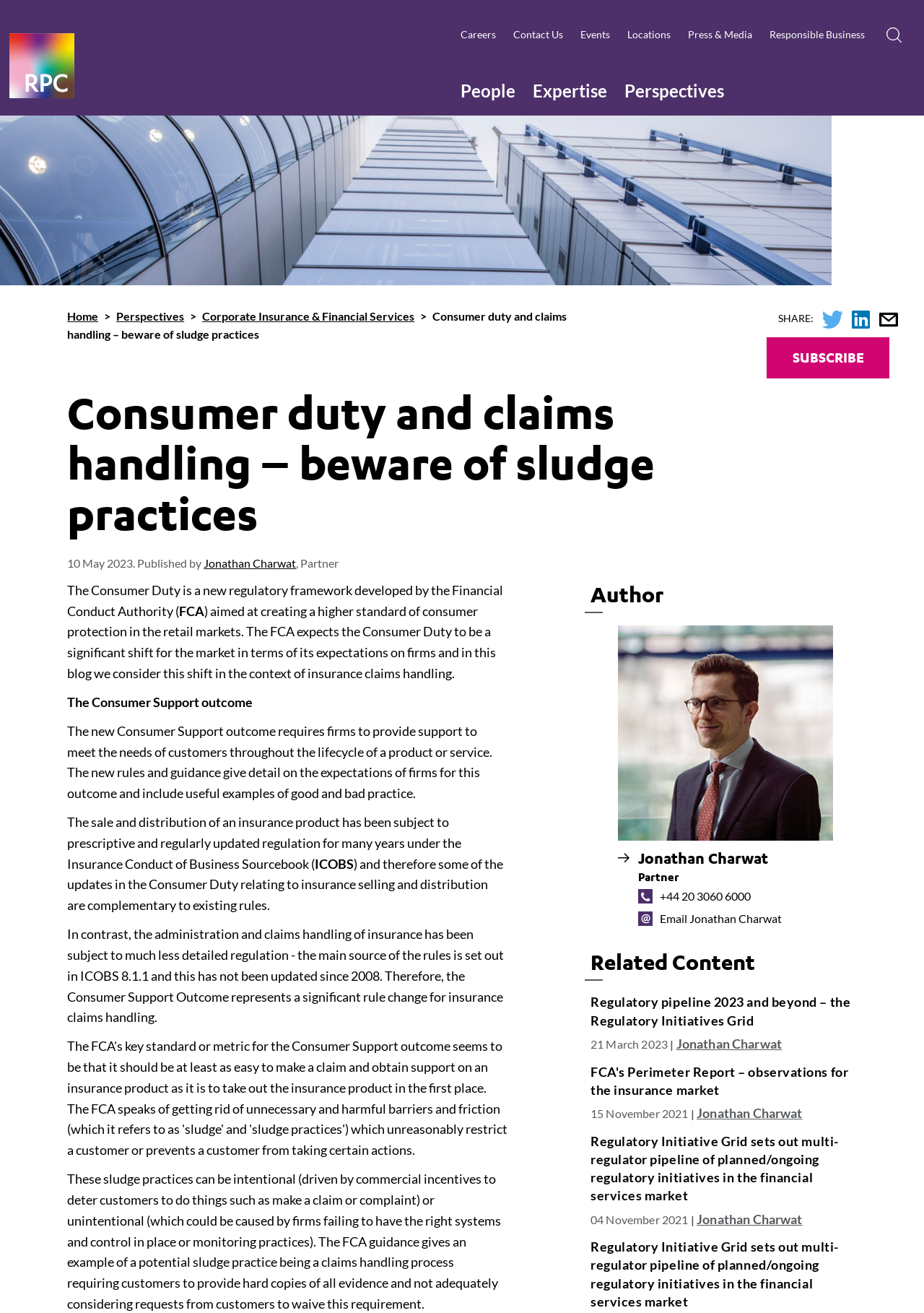Identify the bounding box coordinates of the clickable region necessary to fulfill the following instruction: "Share on Twitter". The bounding box coordinates should be four float numbers between 0 and 1, i.e., [left, top, right, bottom].

[0.889, 0.237, 0.913, 0.251]